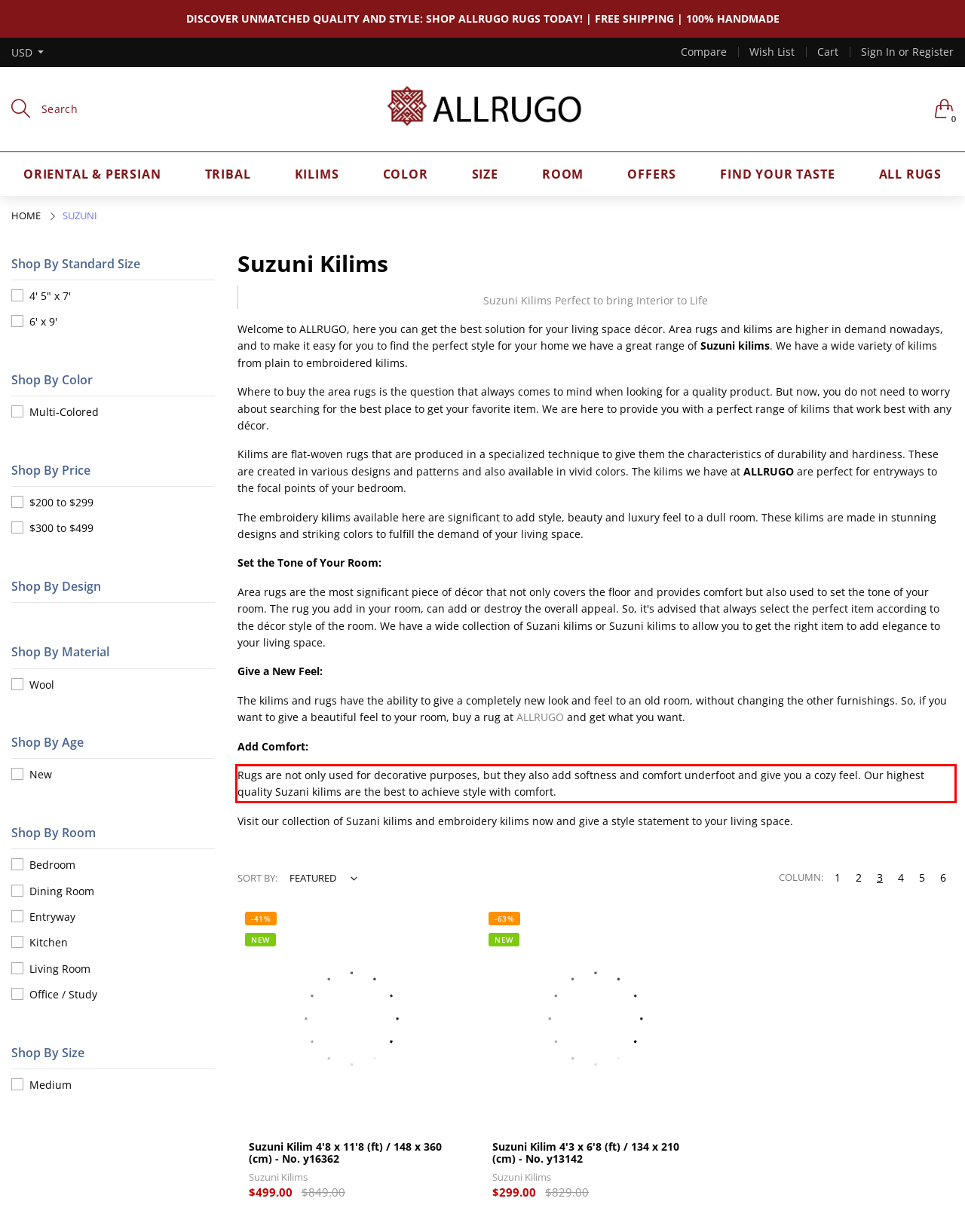You are provided with a webpage screenshot that includes a red rectangle bounding box. Extract the text content from within the bounding box using OCR.

Rugs are not only used for decorative purposes, but they also add softness and comfort underfoot and give you a cozy feel. Our highest quality Suzani kilims are the best to achieve style with comfort.